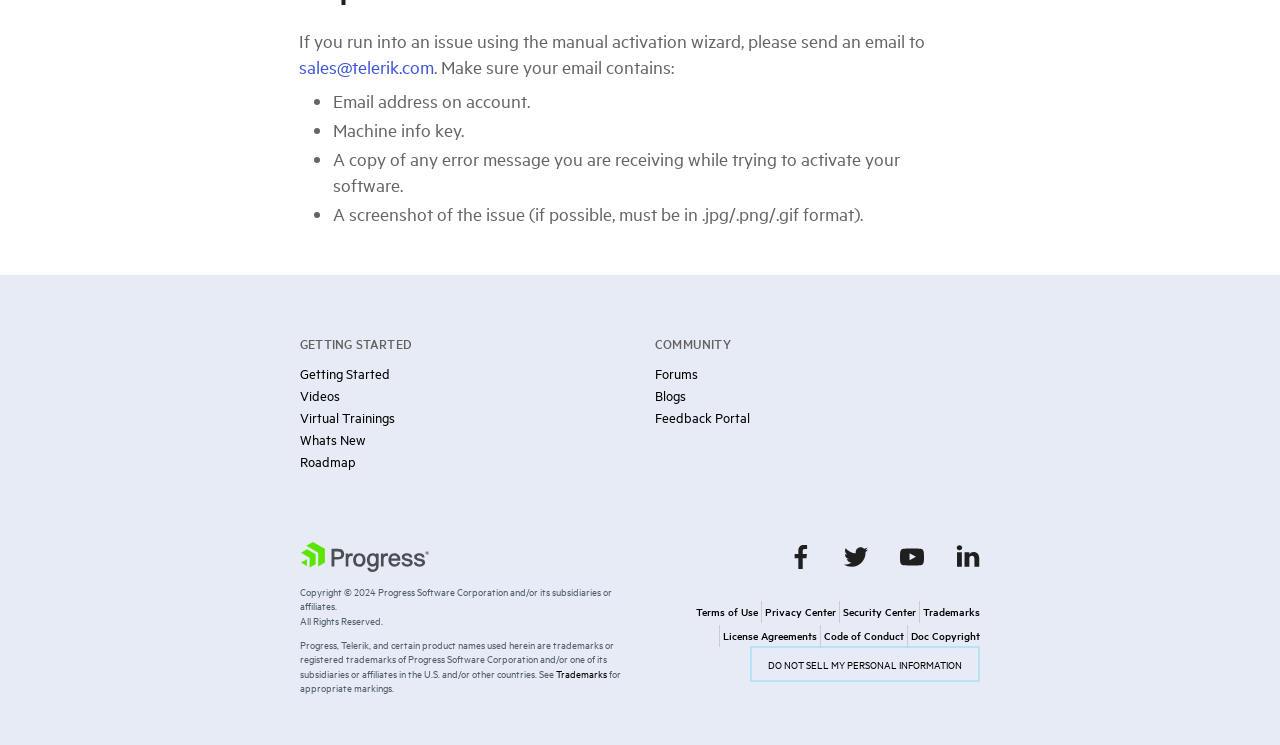Please identify the bounding box coordinates of the region to click in order to complete the given instruction: "View the Terms of Use". The coordinates should be four float numbers between 0 and 1, i.e., [left, top, right, bottom].

[0.544, 0.811, 0.592, 0.831]